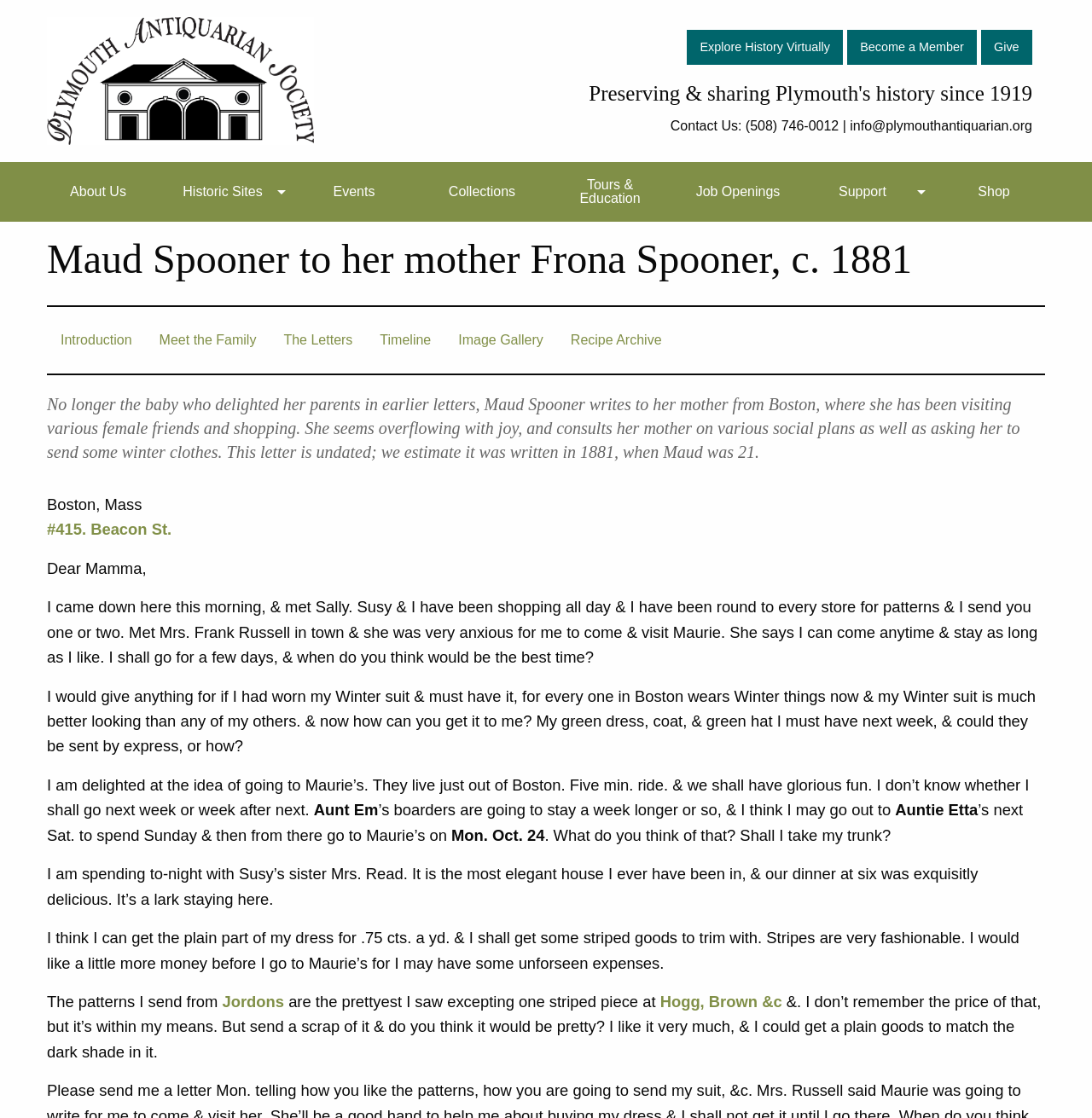What is the estimated year of the letter?
Based on the image, give a one-word or short phrase answer.

1881